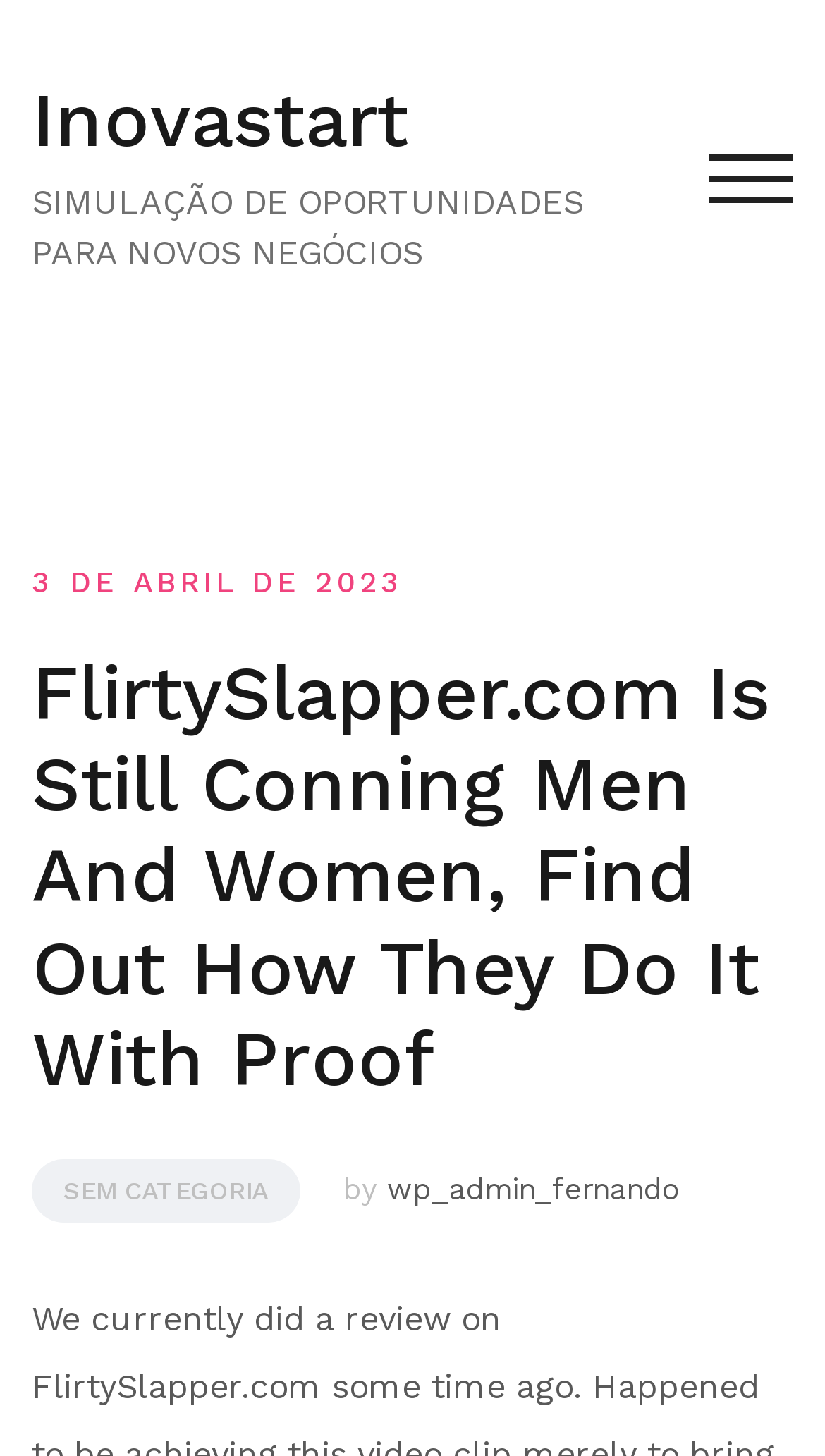Respond with a single word or phrase to the following question:
What is the purpose of the button at the top right corner?

TOGGLE MOBILE MENU